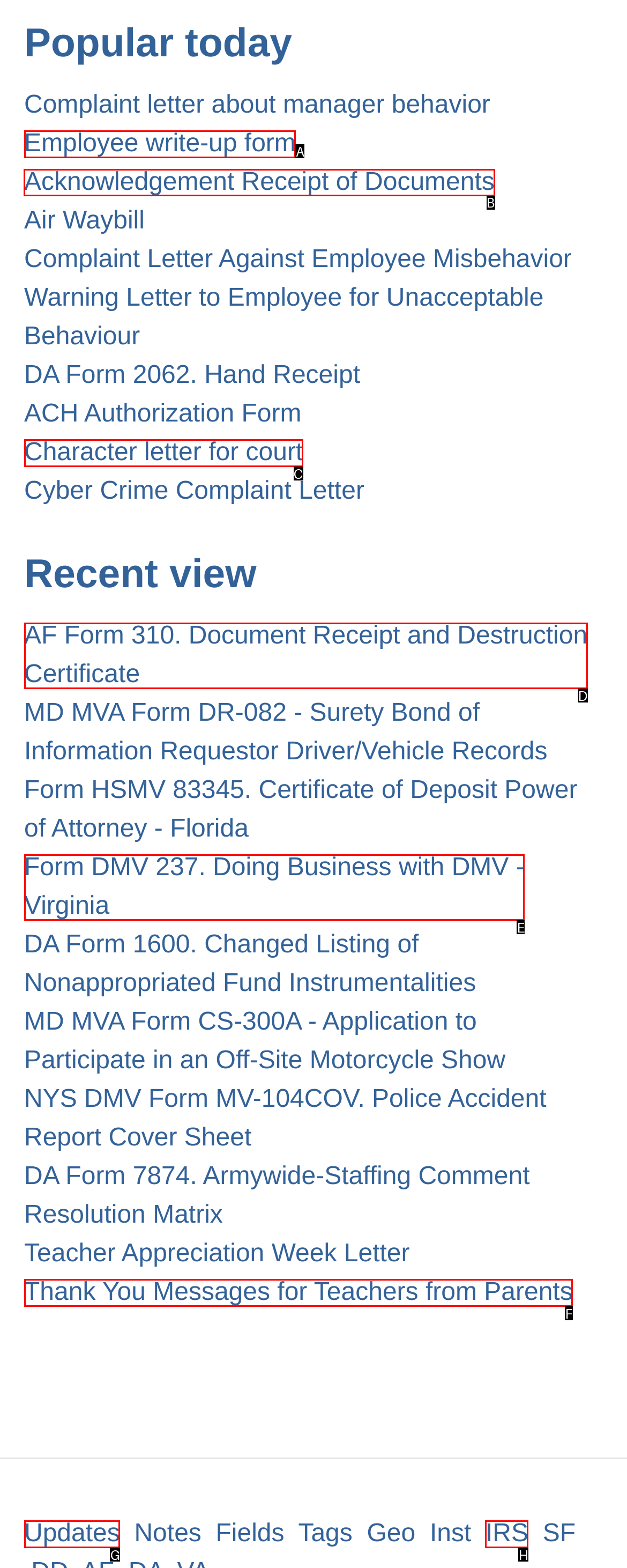Out of the given choices, which letter corresponds to the UI element required to Read Acknowledgement Receipt of Documents? Answer with the letter.

B